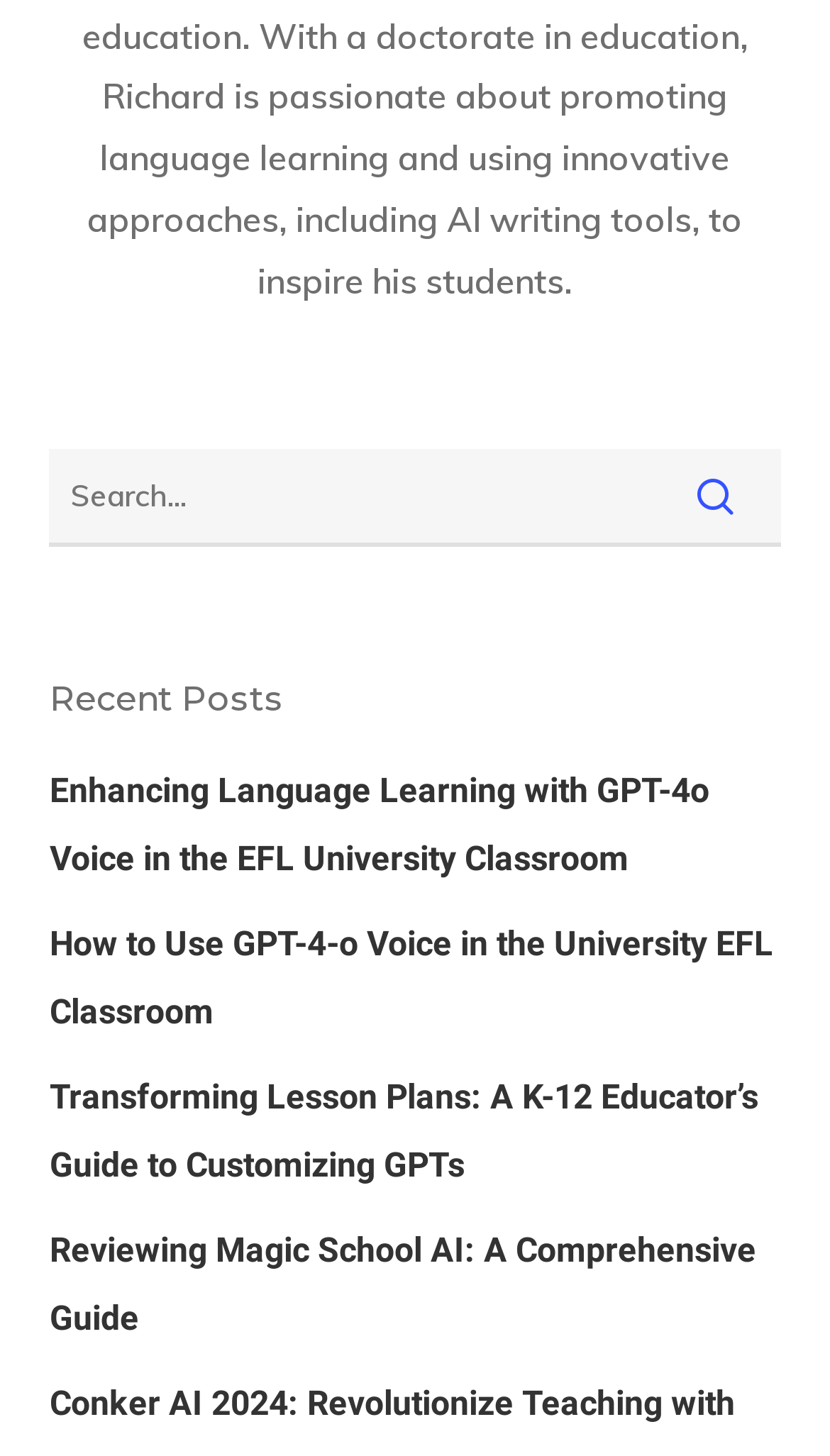Based on the description "name="s" placeholder="Search..." title="Search for:"", find the bounding box of the specified UI element.

[0.06, 0.309, 0.94, 0.376]